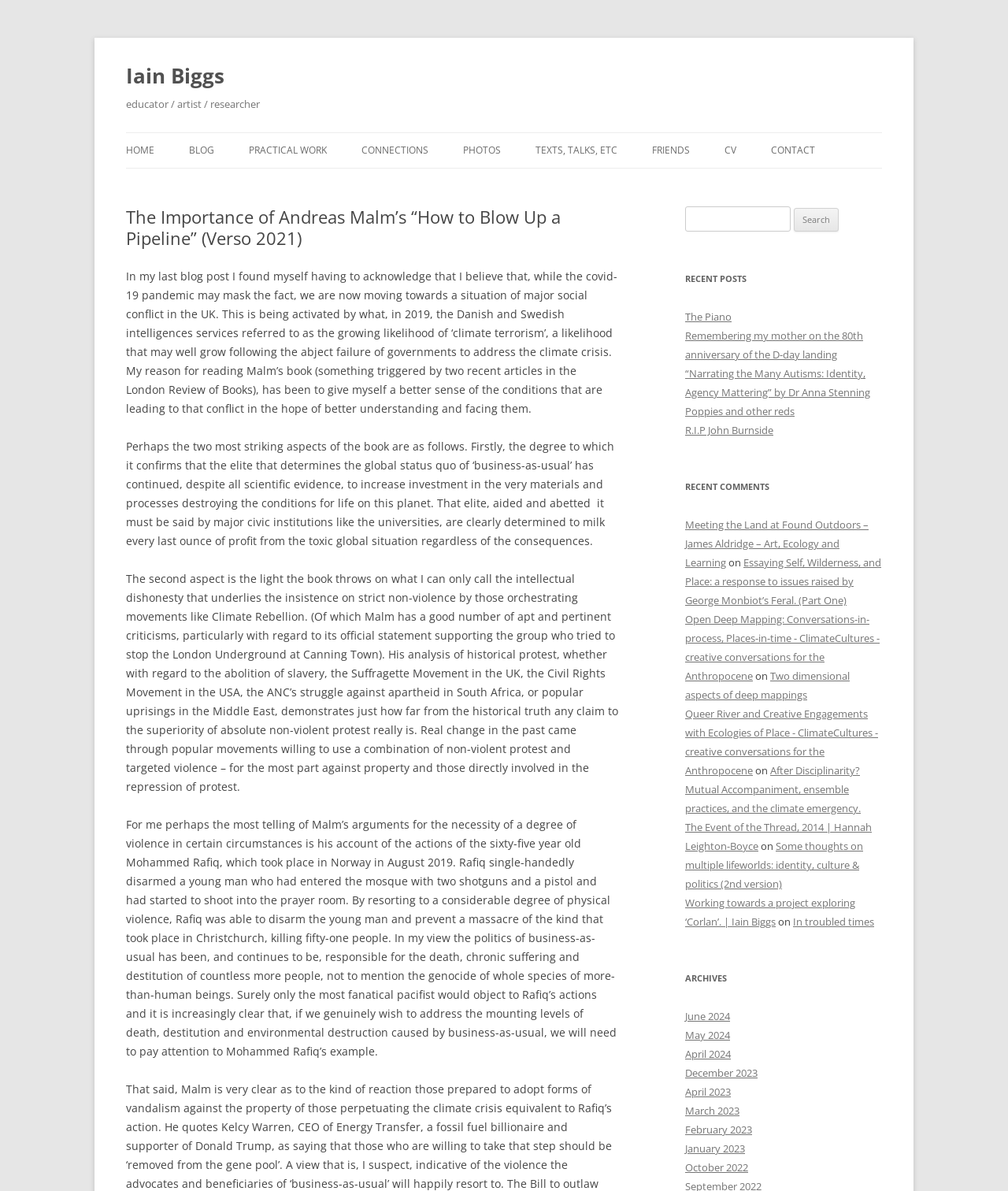What is the purpose of the search bar?
Utilize the information in the image to give a detailed answer to the question.

The purpose of the search bar can be determined by looking at its location and the text 'Search for:' next to it. The search bar is likely used to search the website for specific content.